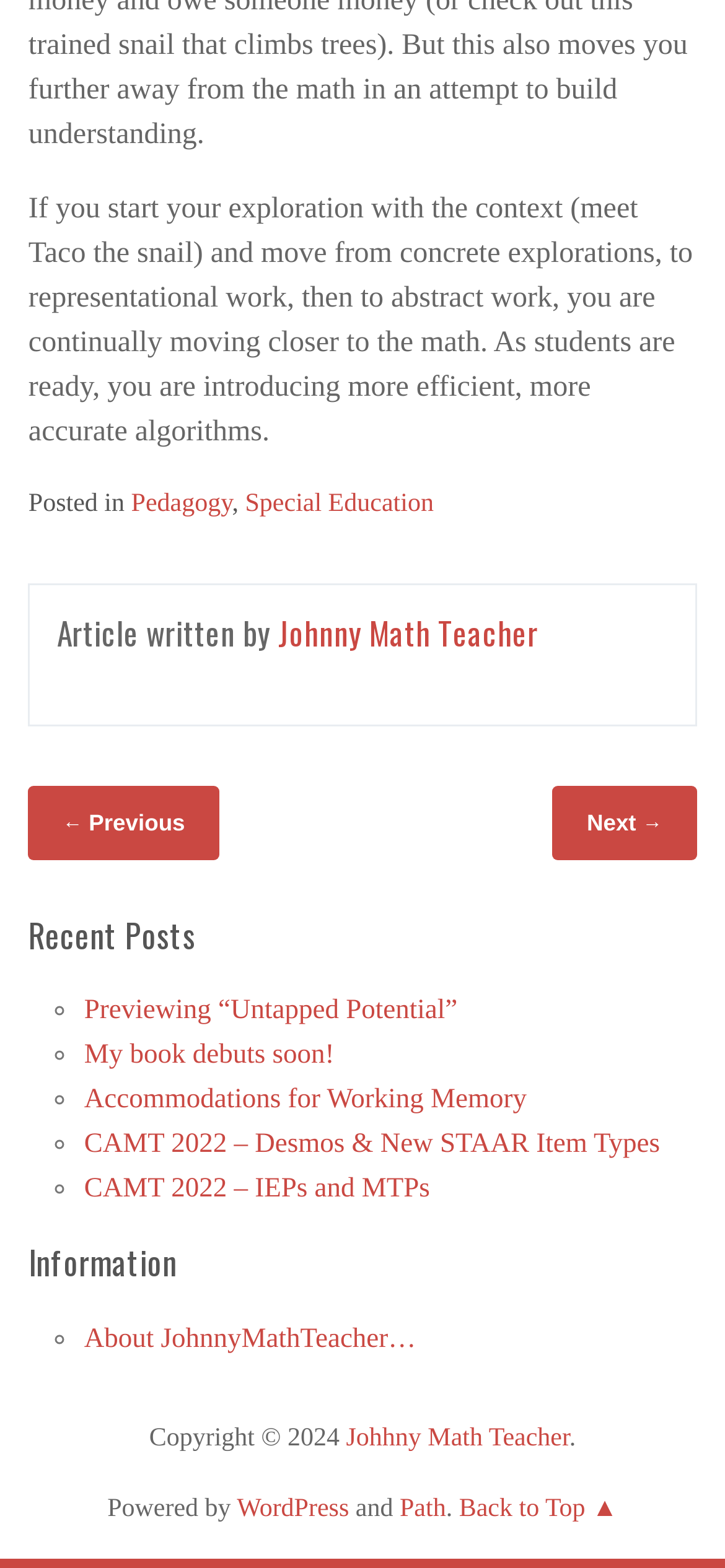Identify the bounding box coordinates of the element to click to follow this instruction: 'Read the article written by Johnny Math Teacher'. Ensure the coordinates are four float values between 0 and 1, provided as [left, top, right, bottom].

[0.079, 0.39, 0.921, 0.419]